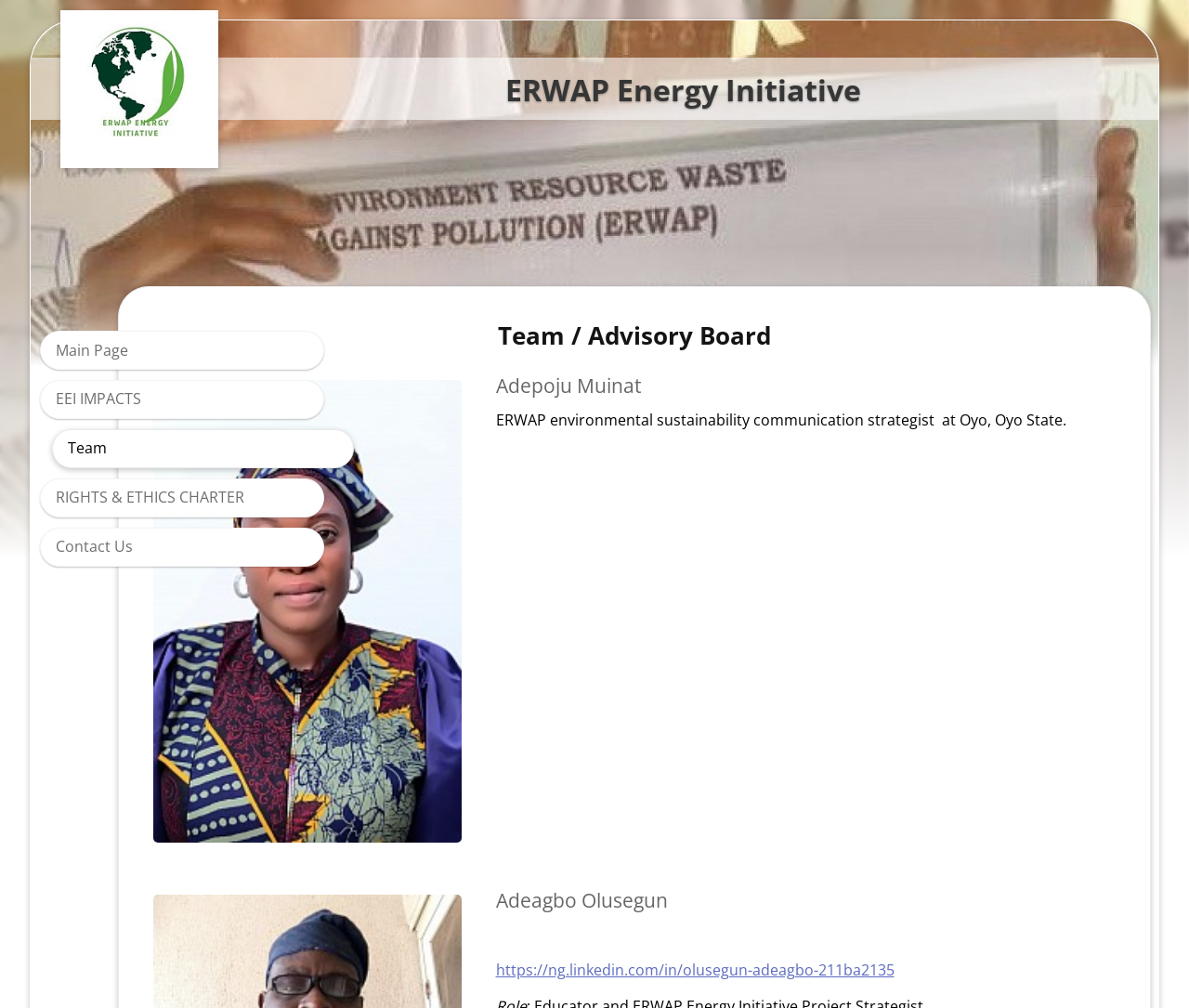Locate the bounding box coordinates of the segment that needs to be clicked to meet this instruction: "Increase item quantity by one".

None